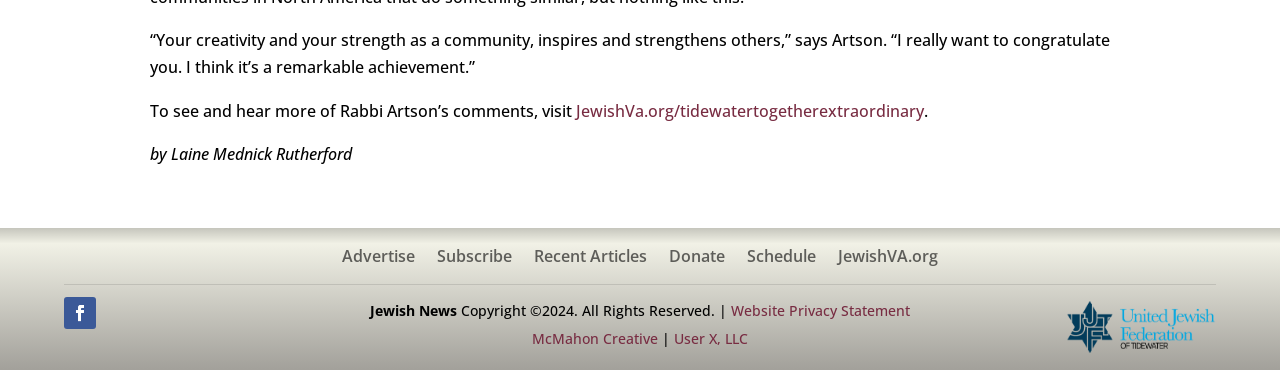Locate the coordinates of the bounding box for the clickable region that fulfills this instruction: "Check the website's schedule".

[0.584, 0.672, 0.638, 0.732]